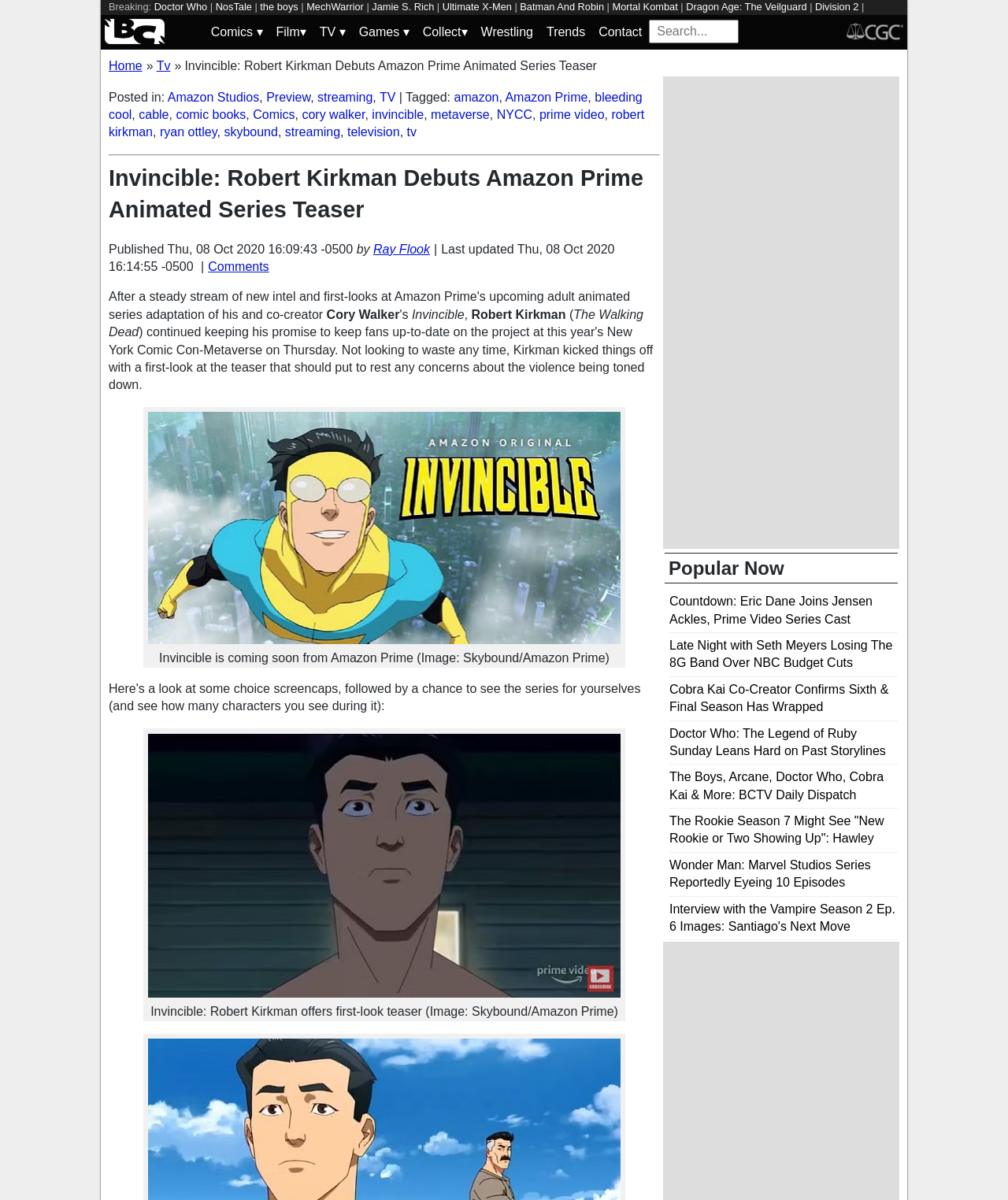What is the event where the teaser was debuted?
Use the information from the screenshot to give a comprehensive response to the question.

The question asks for the event where the teaser was debuted. From the webpage, we can see that the title of the article mentions 'NYCC Metaverse', which indicates that the teaser was debuted at NYCC Metaverse.